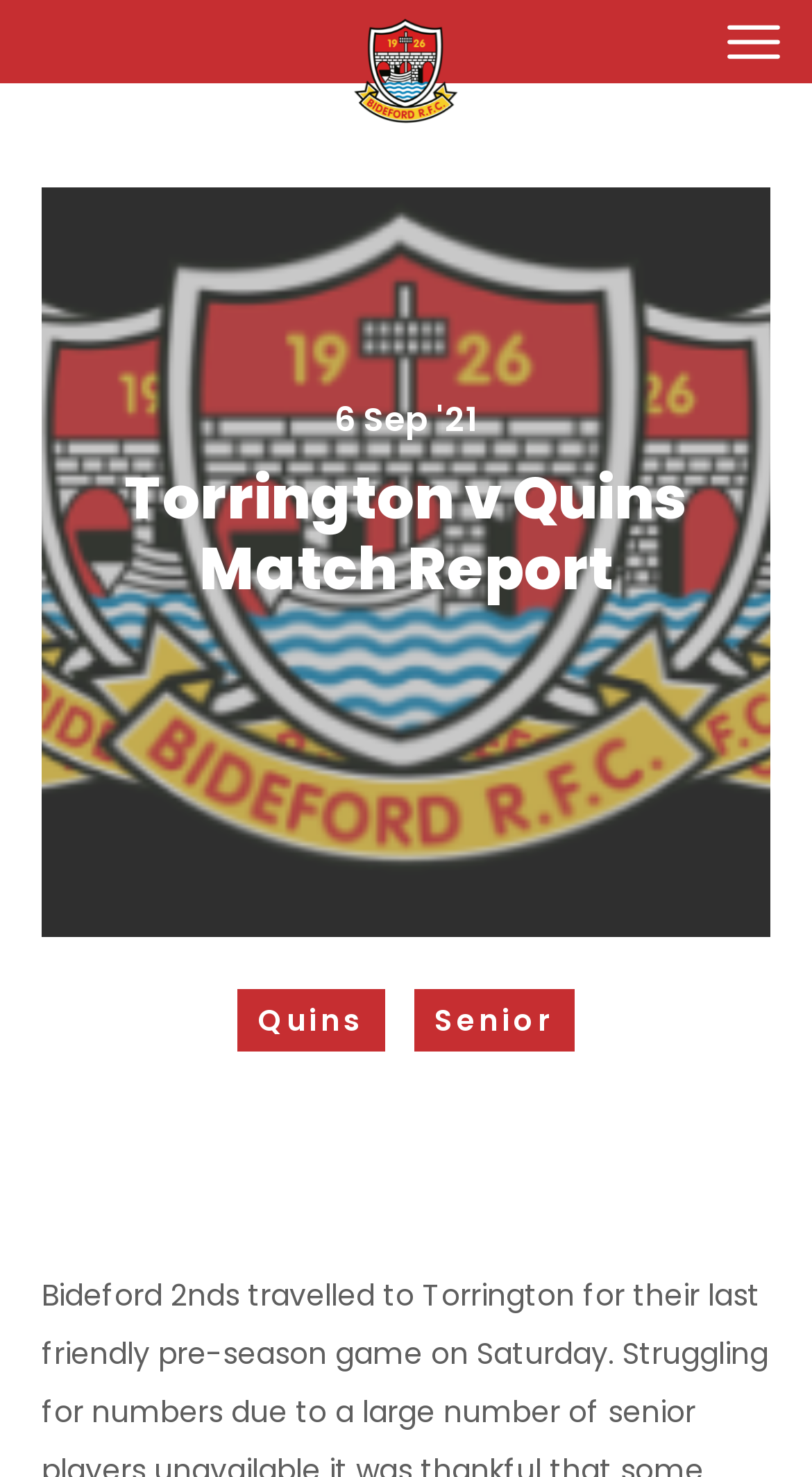Provide a brief response to the question below using one word or phrase:
What is the name of the section that contains 'Gallery'?

About Us